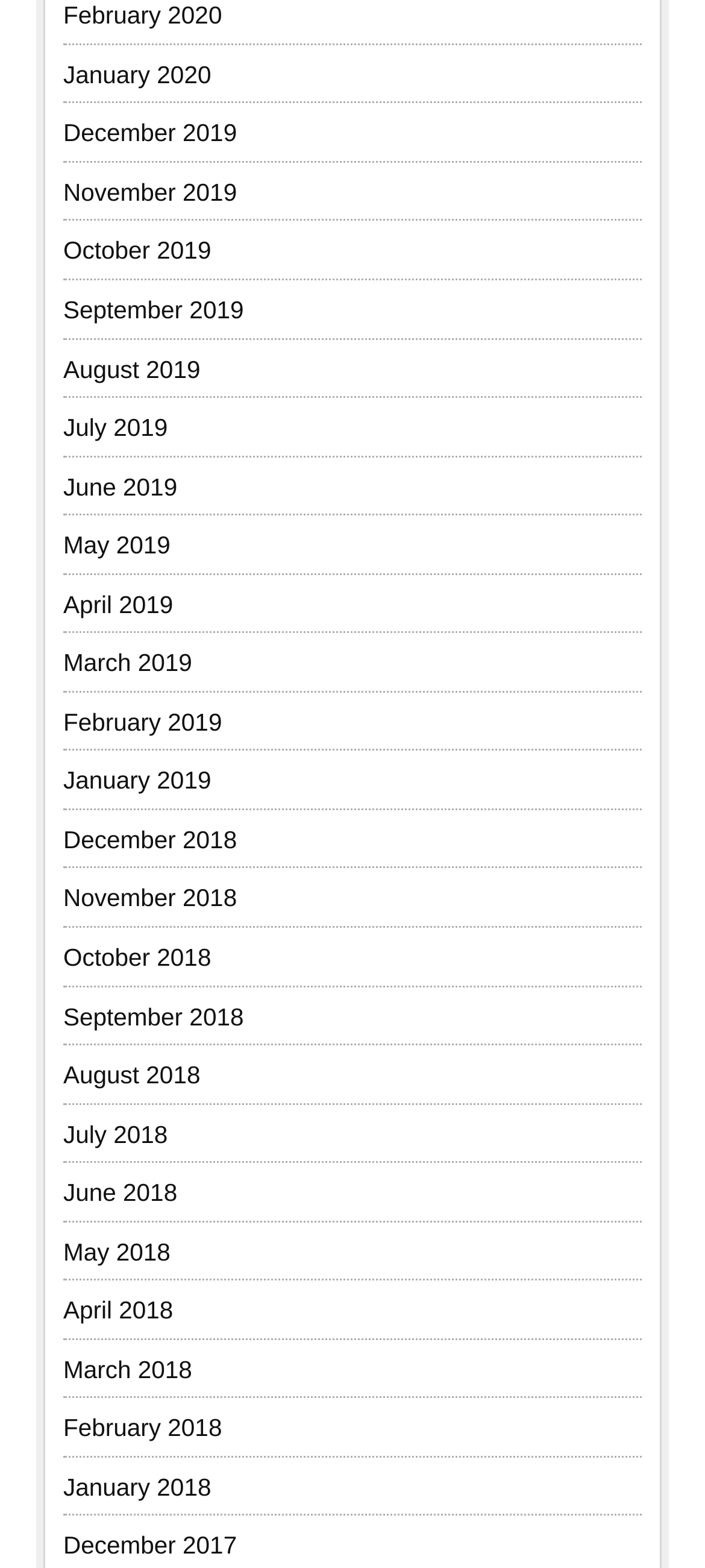Please give the bounding box coordinates of the area that should be clicked to fulfill the following instruction: "access August 2019". The coordinates should be in the format of four float numbers from 0 to 1, i.e., [left, top, right, bottom].

[0.09, 0.227, 0.284, 0.244]